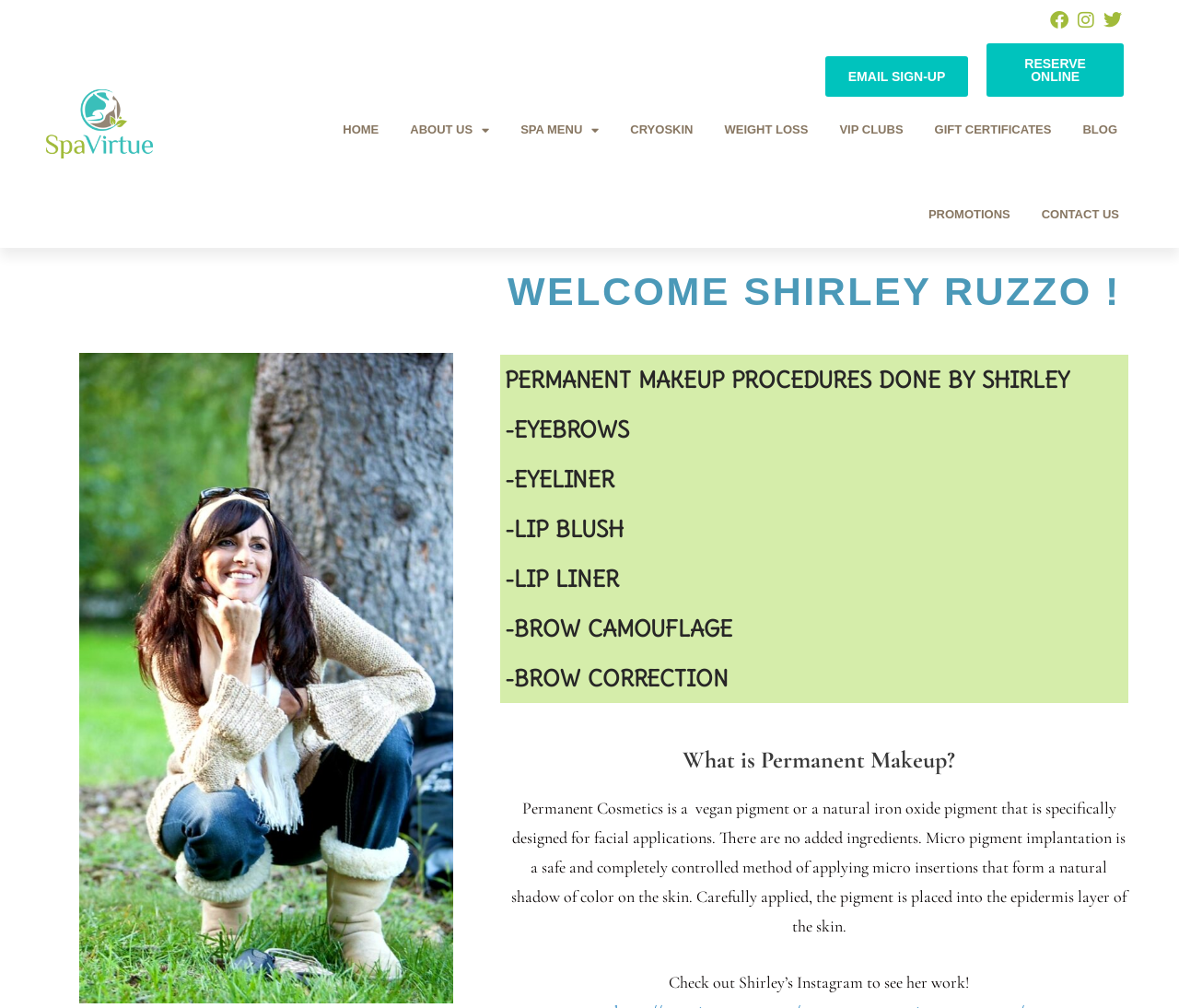Locate the bounding box coordinates of the UI element described by: "parent_node: Comment * name="comment"". The bounding box coordinates should consist of four float numbers between 0 and 1, i.e., [left, top, right, bottom].

None